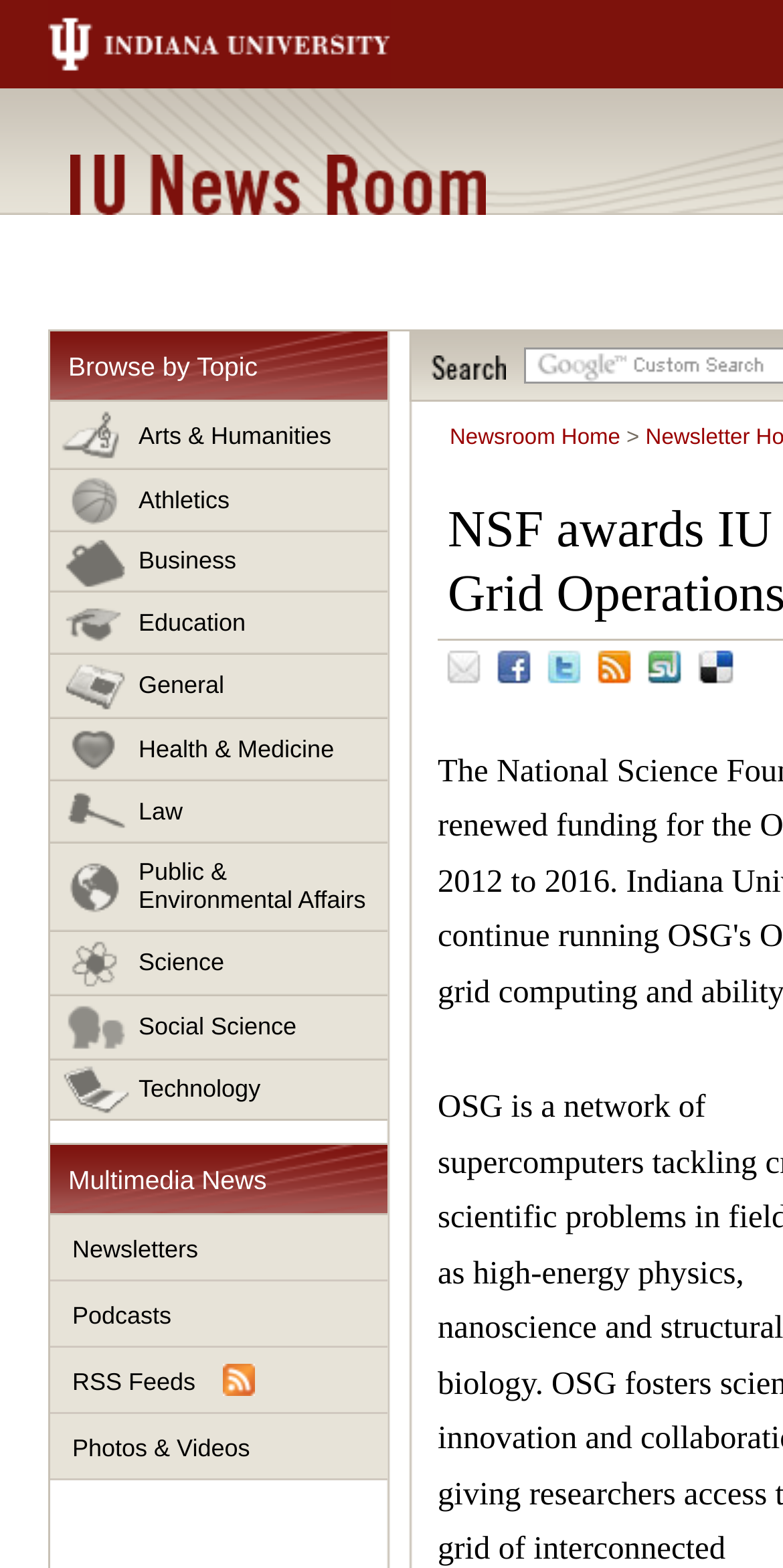Identify the bounding box coordinates of the element to click to follow this instruction: 'Browse by topic'. Ensure the coordinates are four float values between 0 and 1, provided as [left, top, right, bottom].

[0.064, 0.211, 0.495, 0.256]